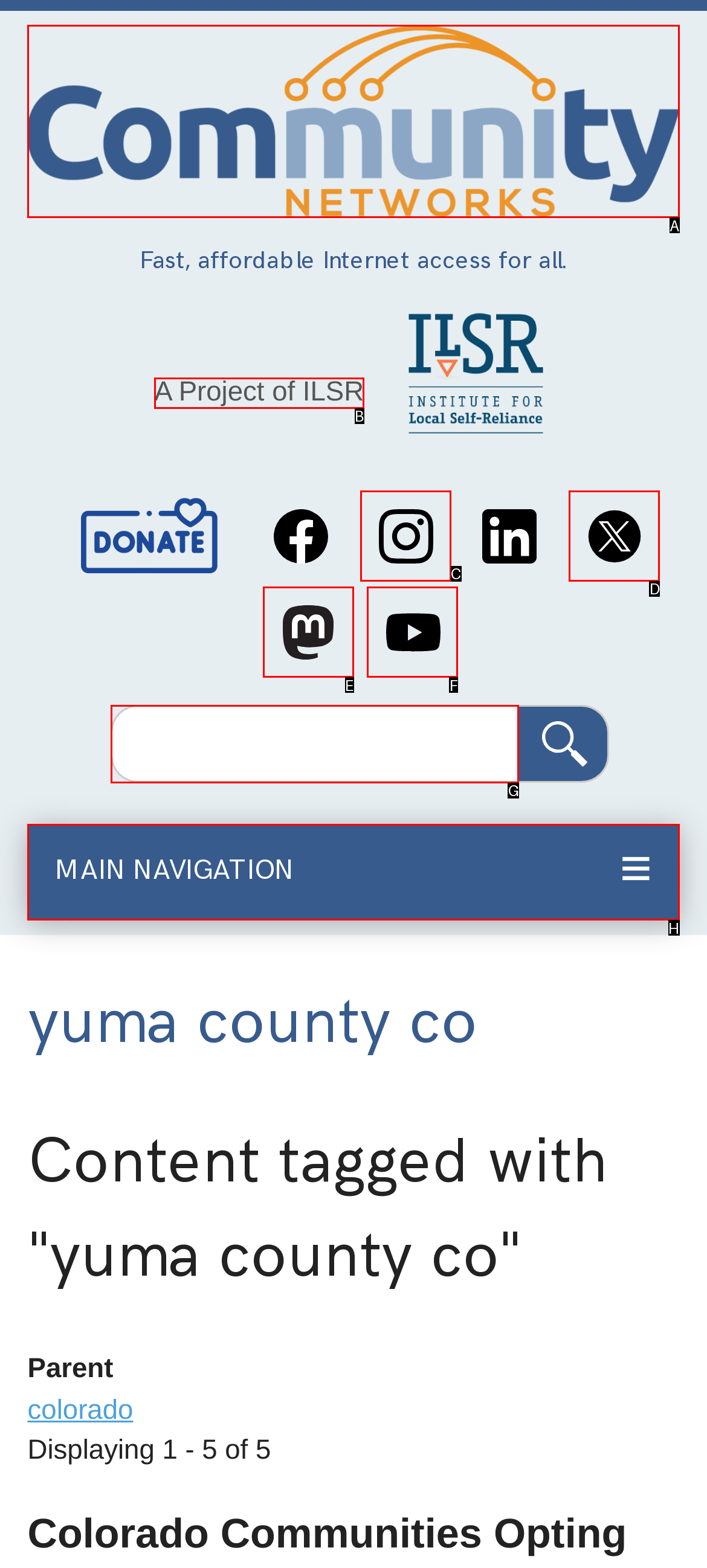Tell me which letter I should select to achieve the following goal: Click the Community Networks logo
Answer with the corresponding letter from the provided options directly.

A